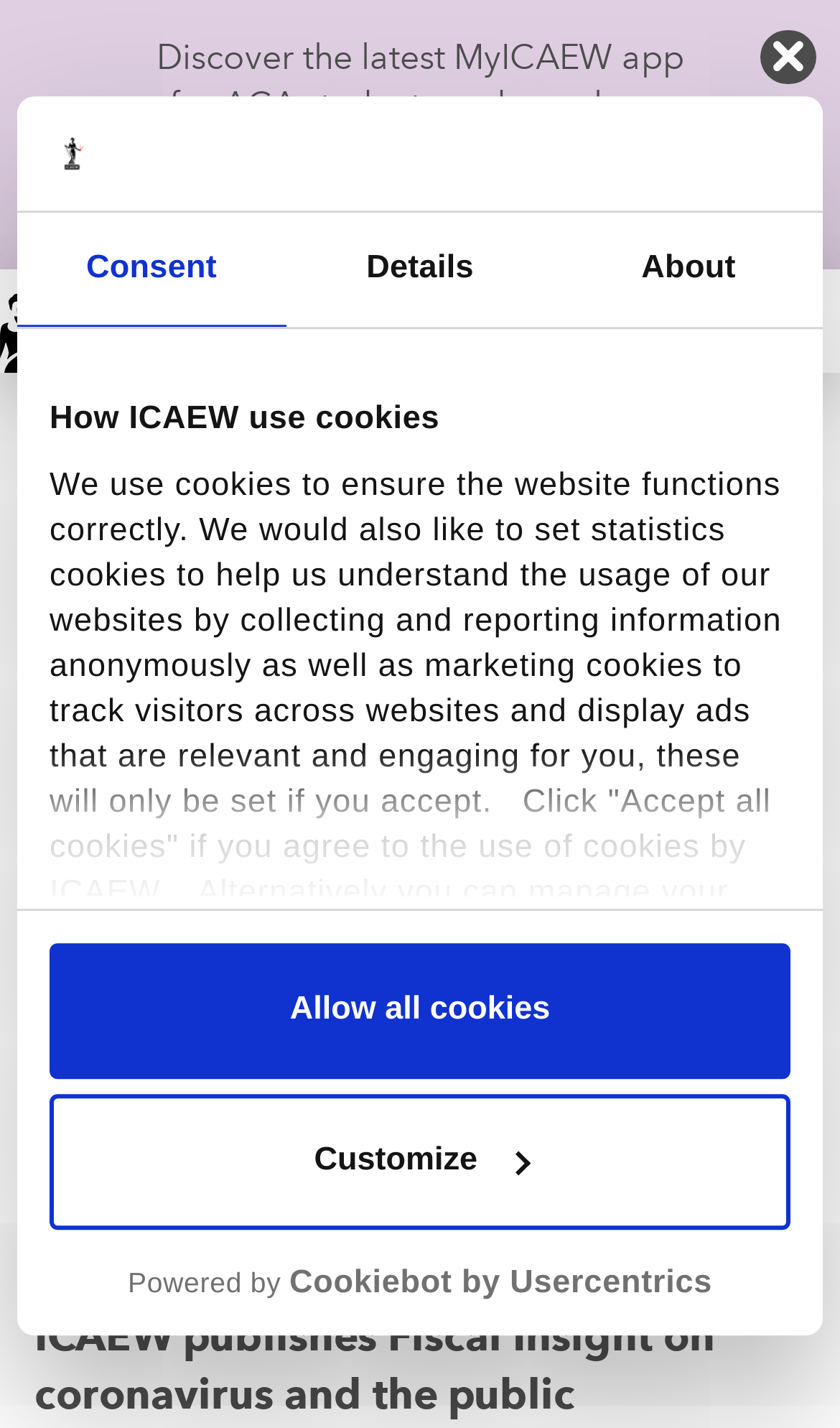Give a detailed explanation of the elements present on the webpage.

This webpage is focused on providing opinions and news analysis on business and accountancy. At the top, there is a dialog box titled "How ICAEW use cookies" with a logo and three tabs: "Consent", "Details", and "About". Below the dialog box, there is a notification about the latest MyICAEW app for ACA students and members, with a "Find out more" link.

On the left side, there is a vertical navigation menu with links to various sections, including "HOME", "MEMBERSHIP", "LEARN", "CAREERS", "ACA STUDENTS", "RESOURCES", "COMMUNITIES", "INSIGHTS", and "REGULATION".

The main content area is divided into sections. The first section is titled "Viewpoints on the news during May 2020" and has a brief description of the webpage's content. Below this, there is an article with a heading "Return to work: best practice and guidance" and a link to the article. The article has a brief summary of a webinar that provided guidance for companies looking to bring their staff back to work.

At the bottom of the page, there are two buttons: "Customize" and "Allow all cookies". There is also a link to view the cookie policy and a "Powered by" section with information about the cookie provider.